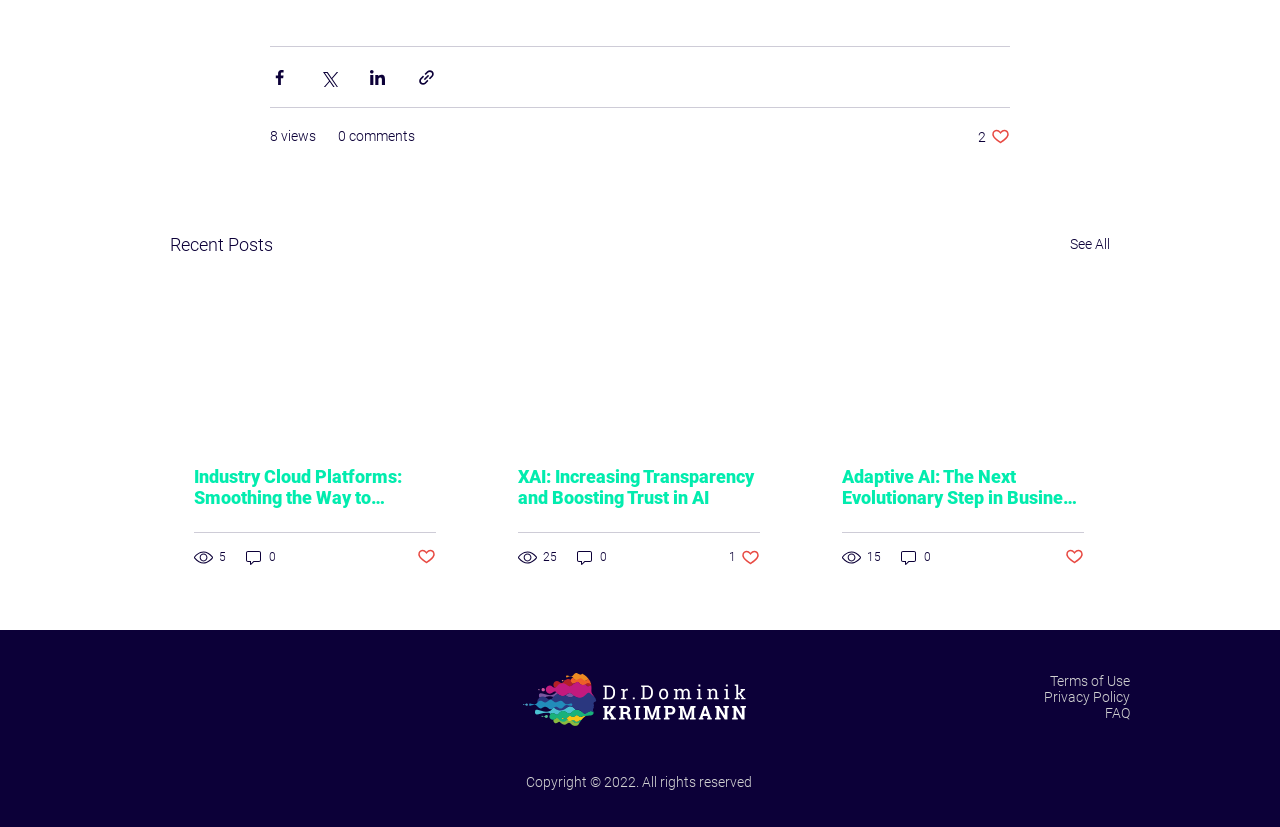Answer succinctly with a single word or phrase:
What is the title of the first article?

Industry Cloud Platforms